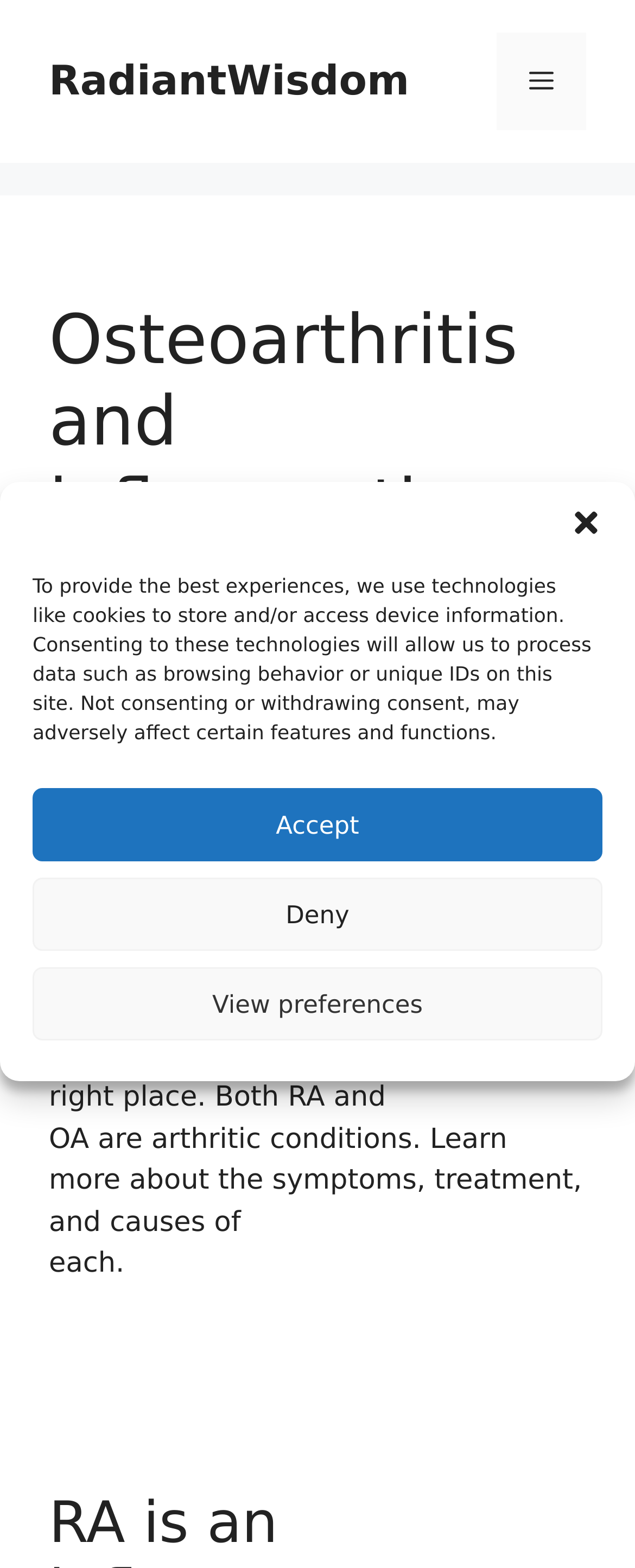Find the bounding box coordinates for the element described here: "Gallery".

None